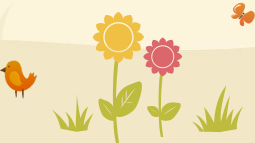What is the atmosphere of the scene?
Give a single word or phrase answer based on the content of the image.

Whimsical